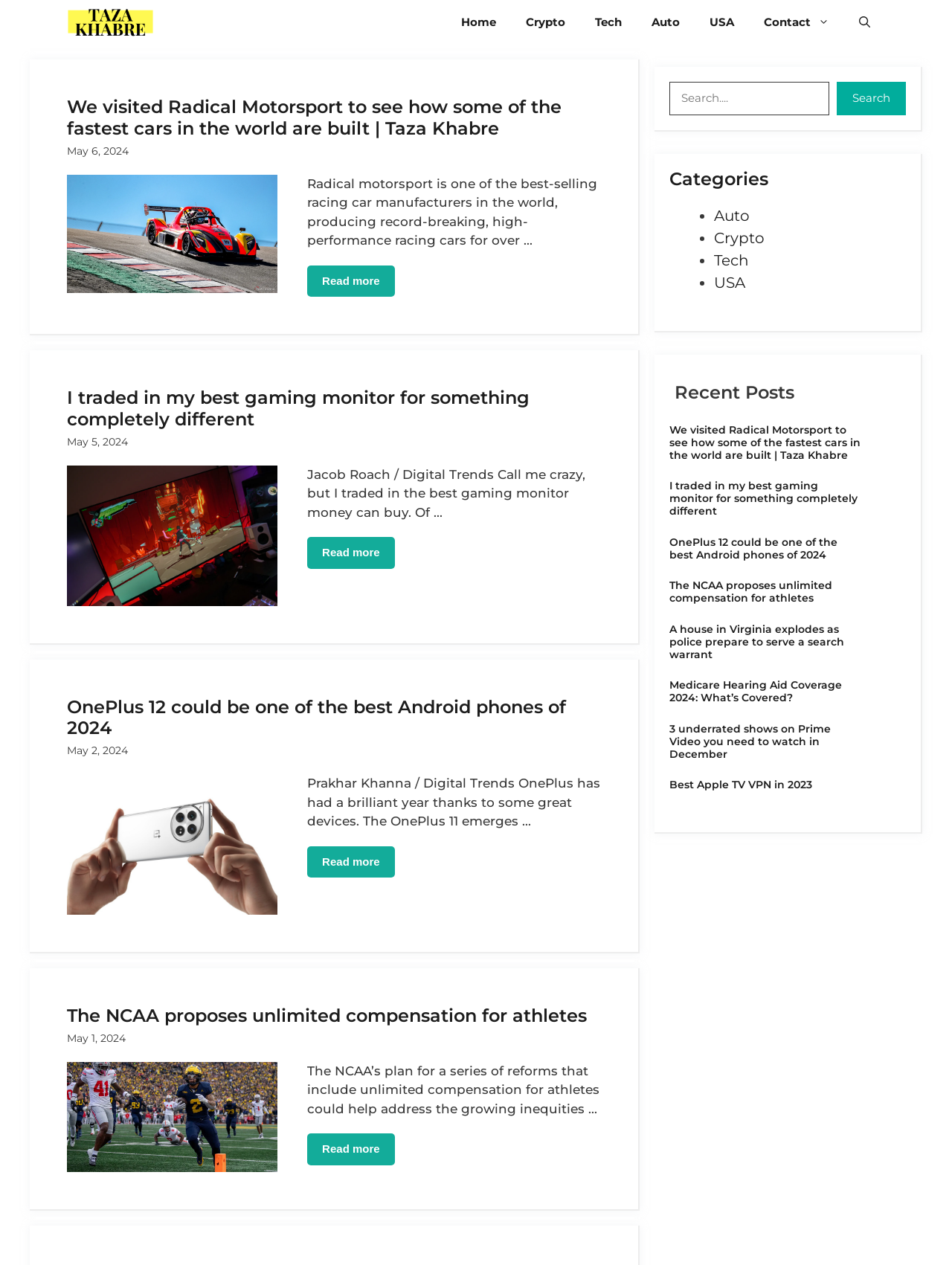Please identify the bounding box coordinates of the area I need to click to accomplish the following instruction: "Click on the 'Crypto' category".

[0.75, 0.181, 0.803, 0.195]